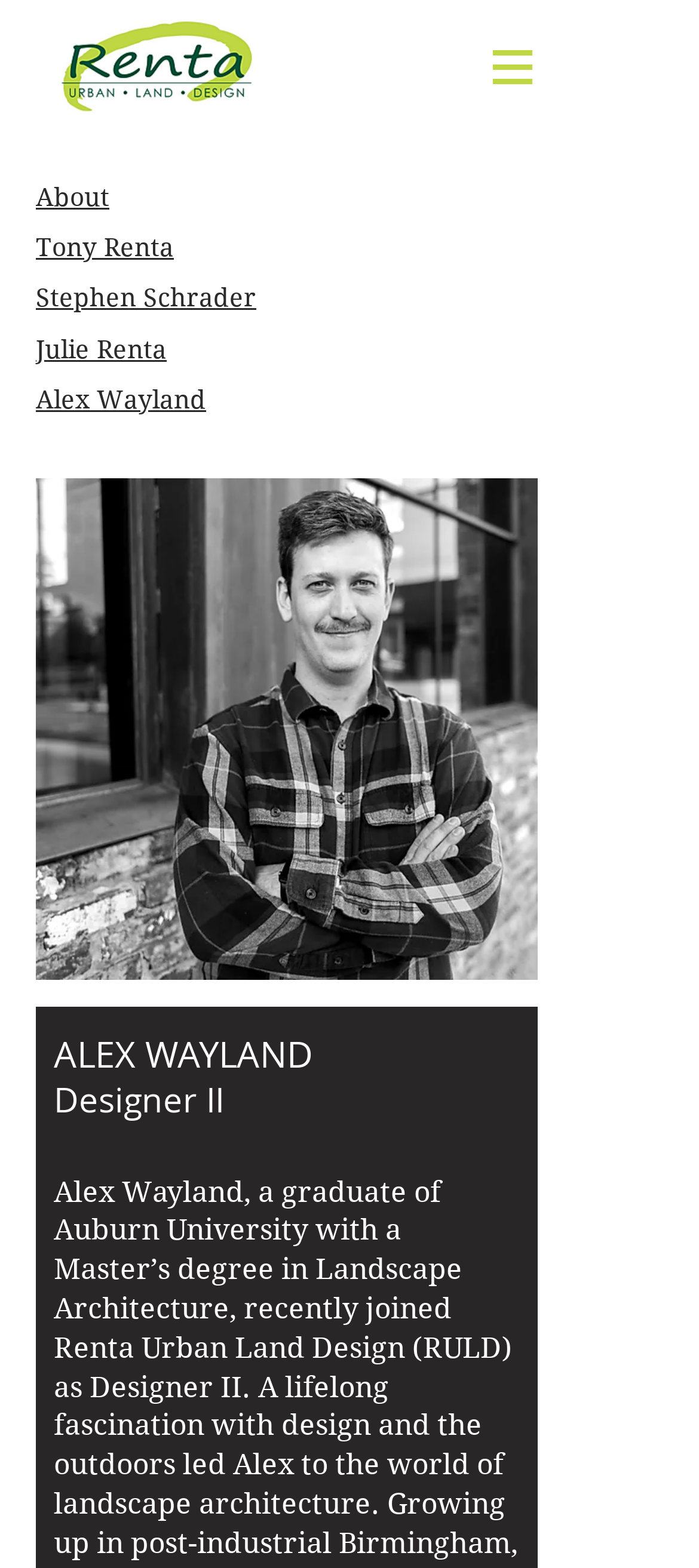Is the webpage about a single person?
Identify the answer in the screenshot and reply with a single word or phrase.

Yes